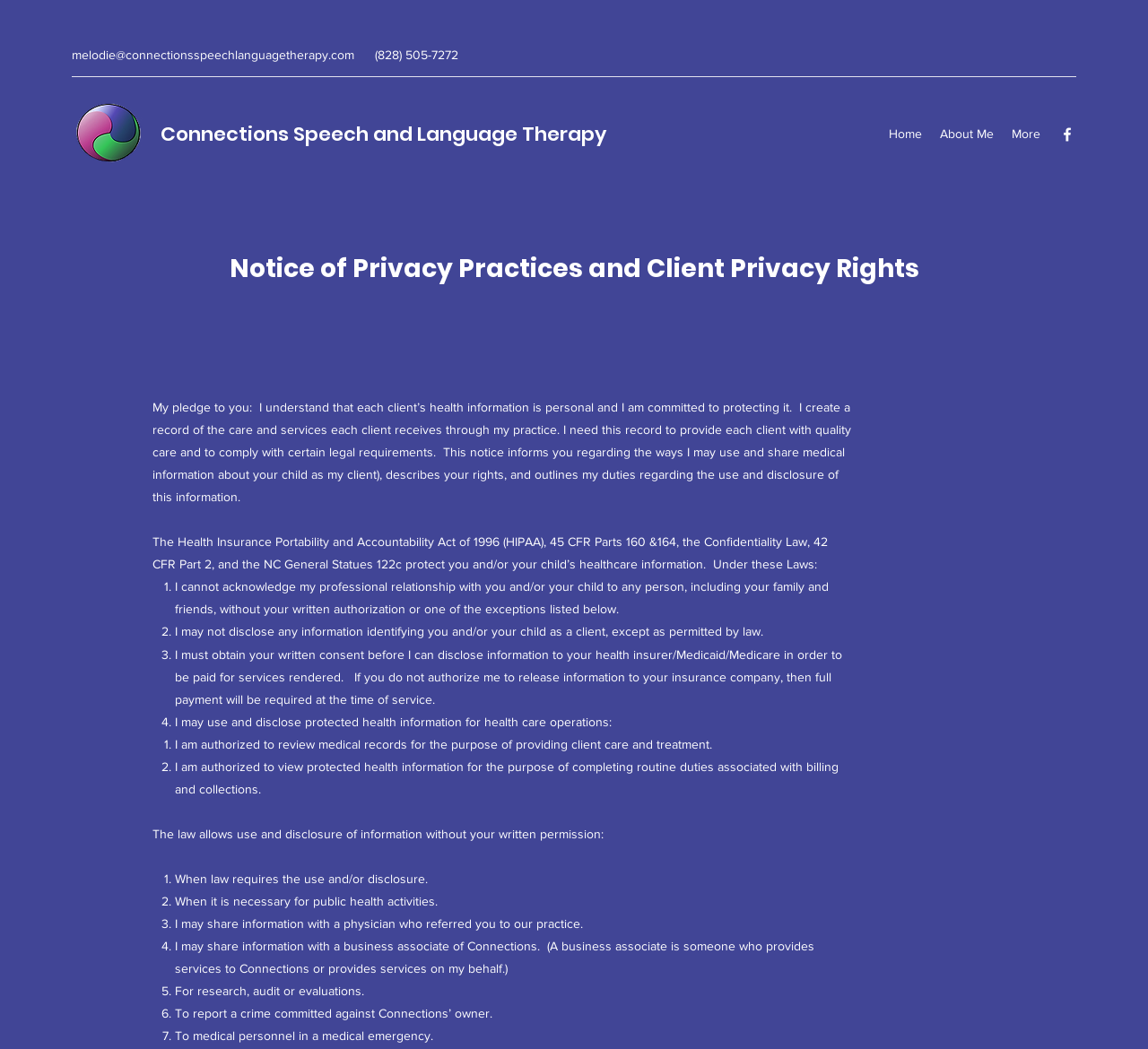Using the webpage screenshot, find the UI element described by Connections Speech and Language Therapy. Provide the bounding box coordinates in the format (top-left x, top-left y, bottom-right x, bottom-right y), ensuring all values are floating point numbers between 0 and 1.

[0.14, 0.115, 0.528, 0.141]